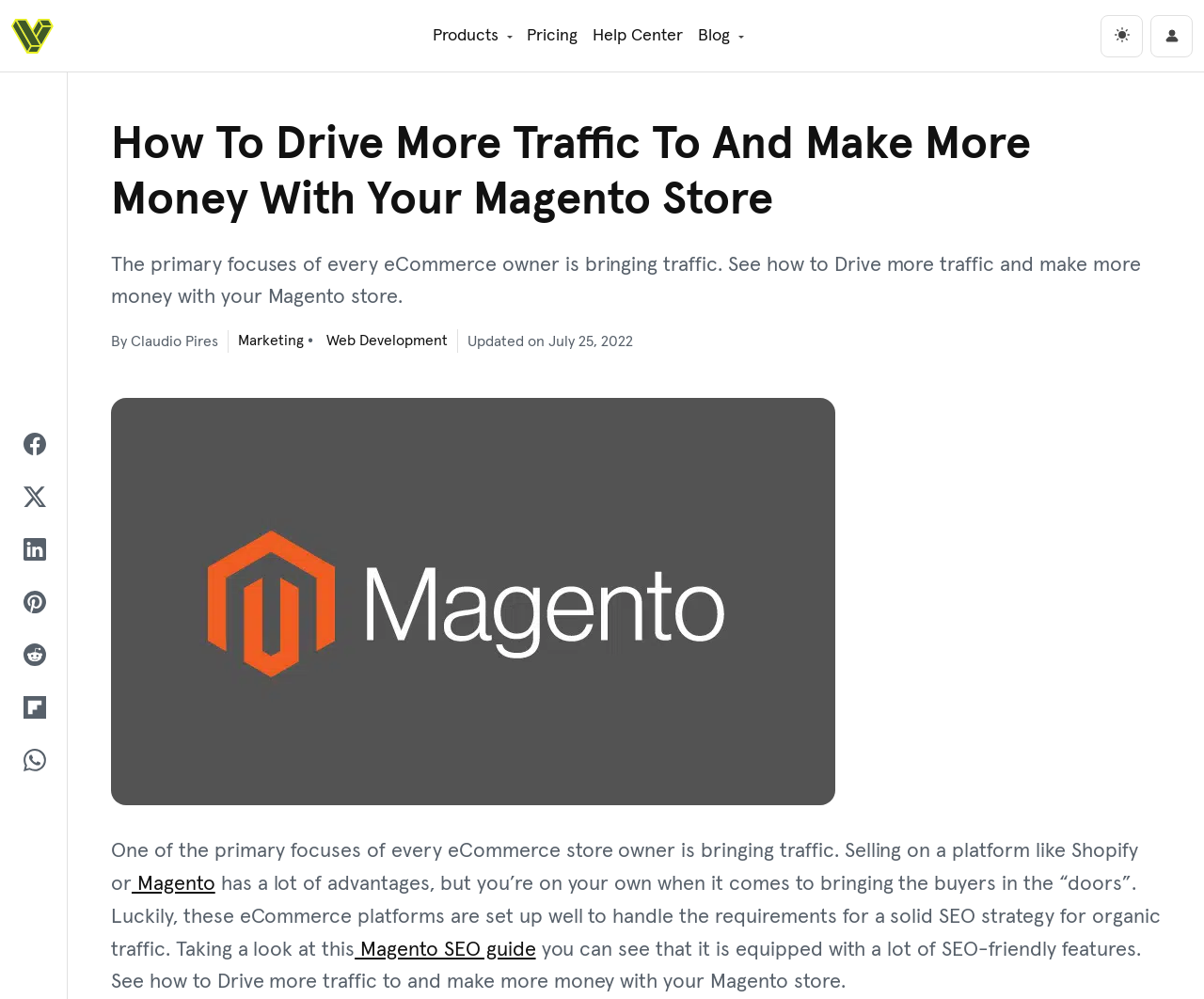Based on the description "title="Account"", find the bounding box of the specified UI element.

[0.955, 0.015, 0.991, 0.057]